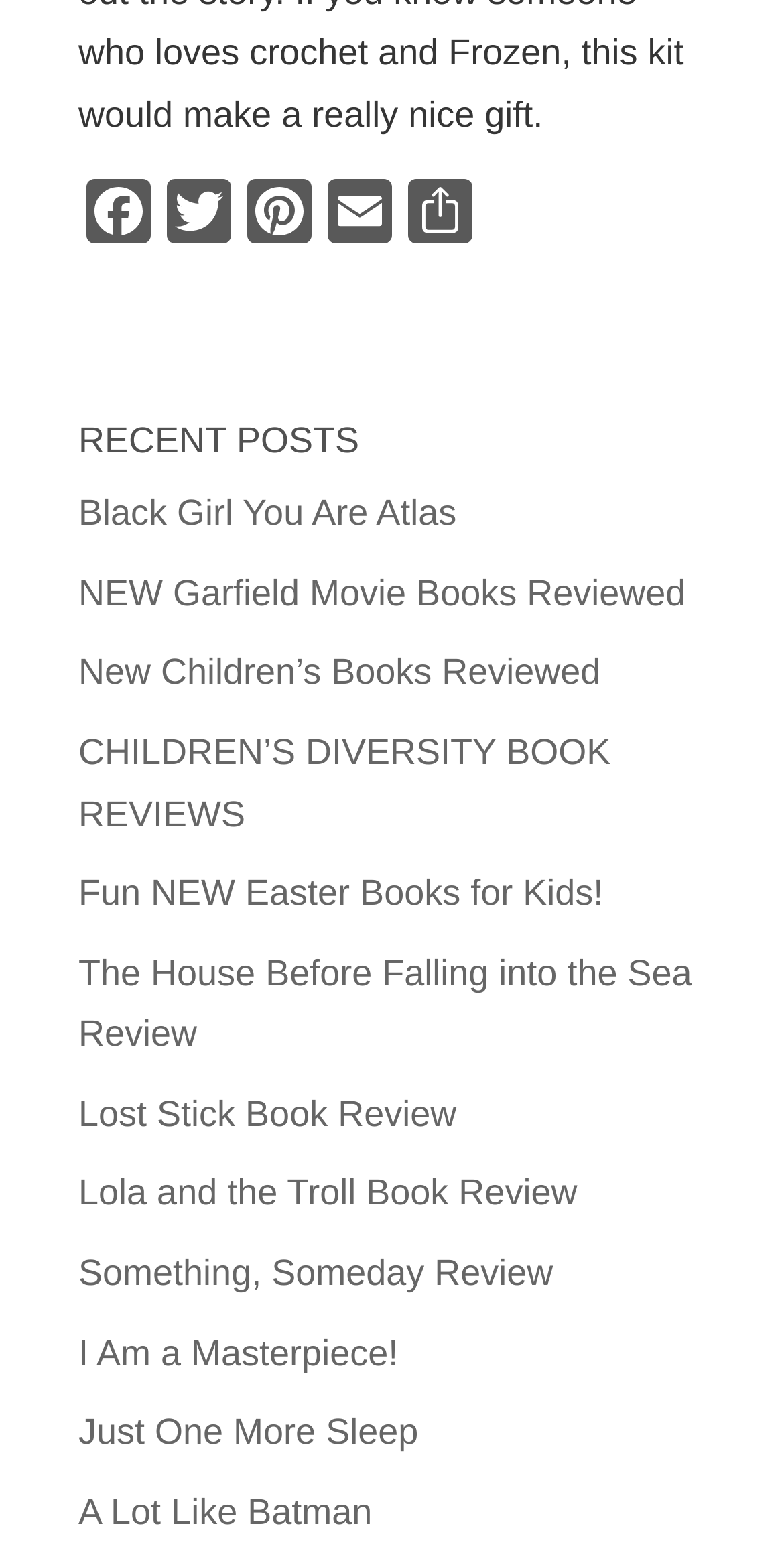Please locate the UI element described by "NEW Garfield Movie Books Reviewed" and provide its bounding box coordinates.

[0.1, 0.366, 0.875, 0.392]